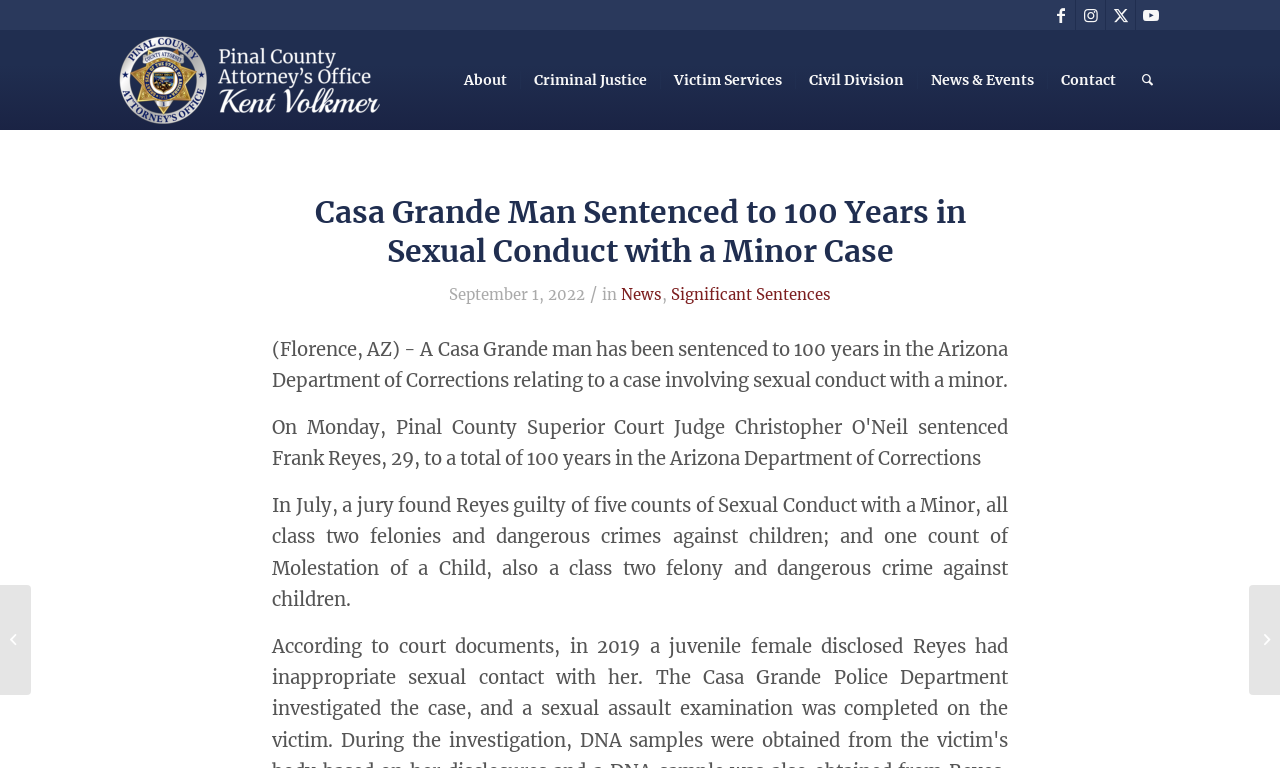Mark the bounding box of the element that matches the following description: "aria-label="Pinal County Attorney's Office"".

[0.089, 0.039, 0.323, 0.169]